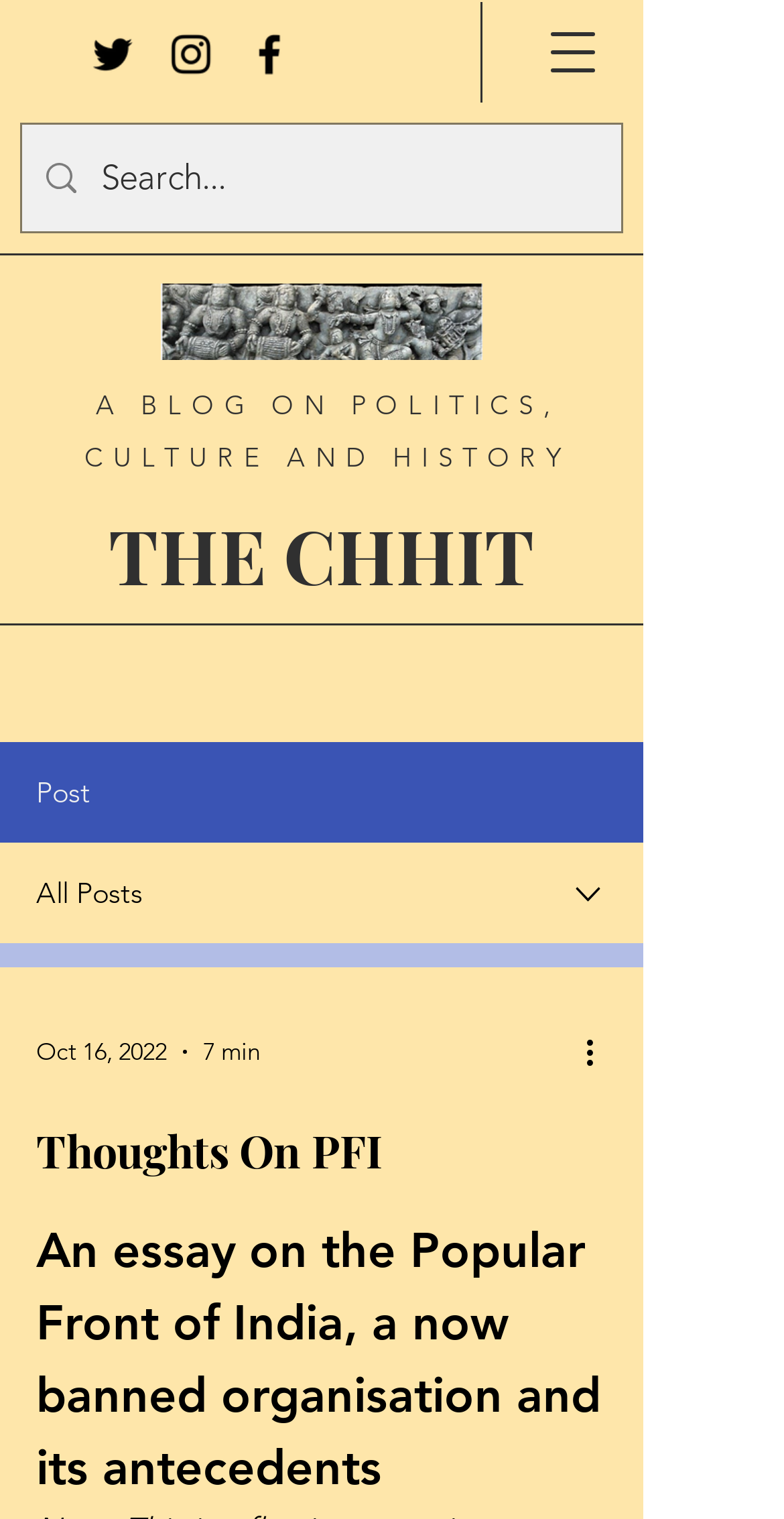Using the provided description: "aria-label="Facebook"", find the bounding box coordinates of the corresponding UI element. The output should be four float numbers between 0 and 1, in the format [left, top, right, bottom].

[0.31, 0.019, 0.377, 0.053]